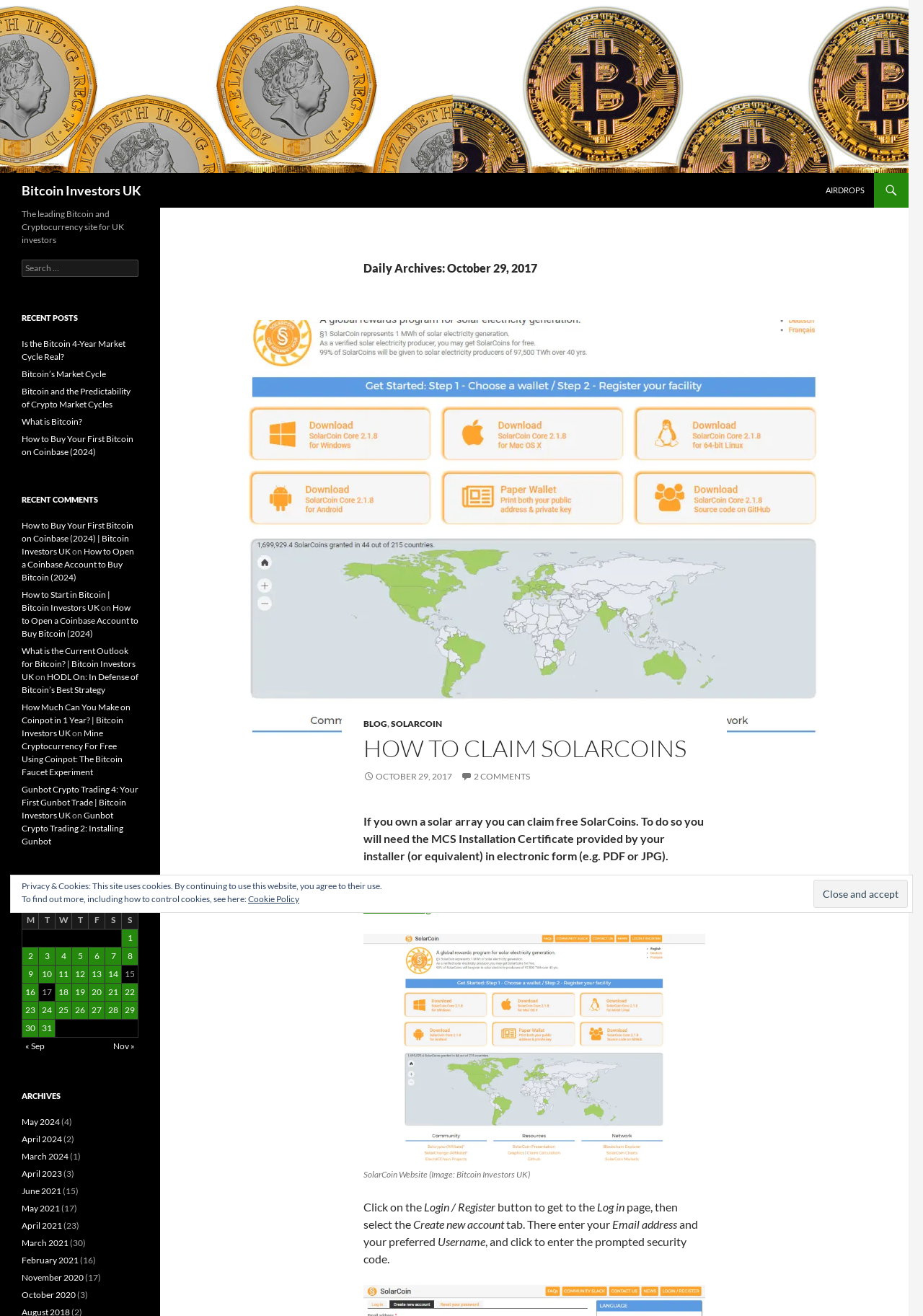Can you provide the bounding box coordinates for the element that should be clicked to implement the instruction: "Click on the 'Bitcoin Investors UK' link"?

[0.023, 0.132, 0.153, 0.158]